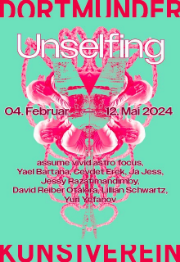Please respond to the question with a concise word or phrase:
How many artists are featured in the exhibition?

8